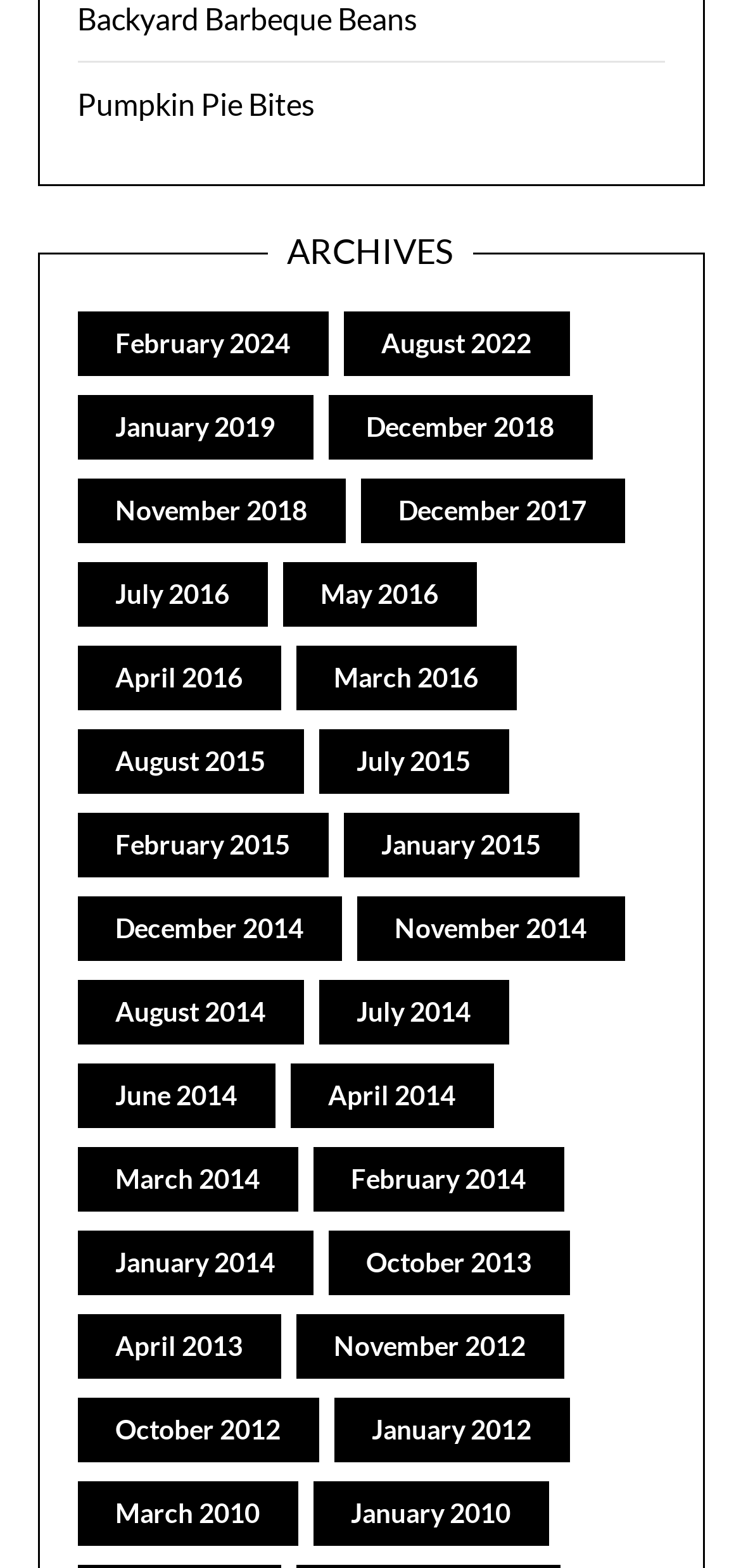Find the coordinates for the bounding box of the element with this description: "Pumpkin Pie Bites".

[0.104, 0.054, 0.424, 0.077]